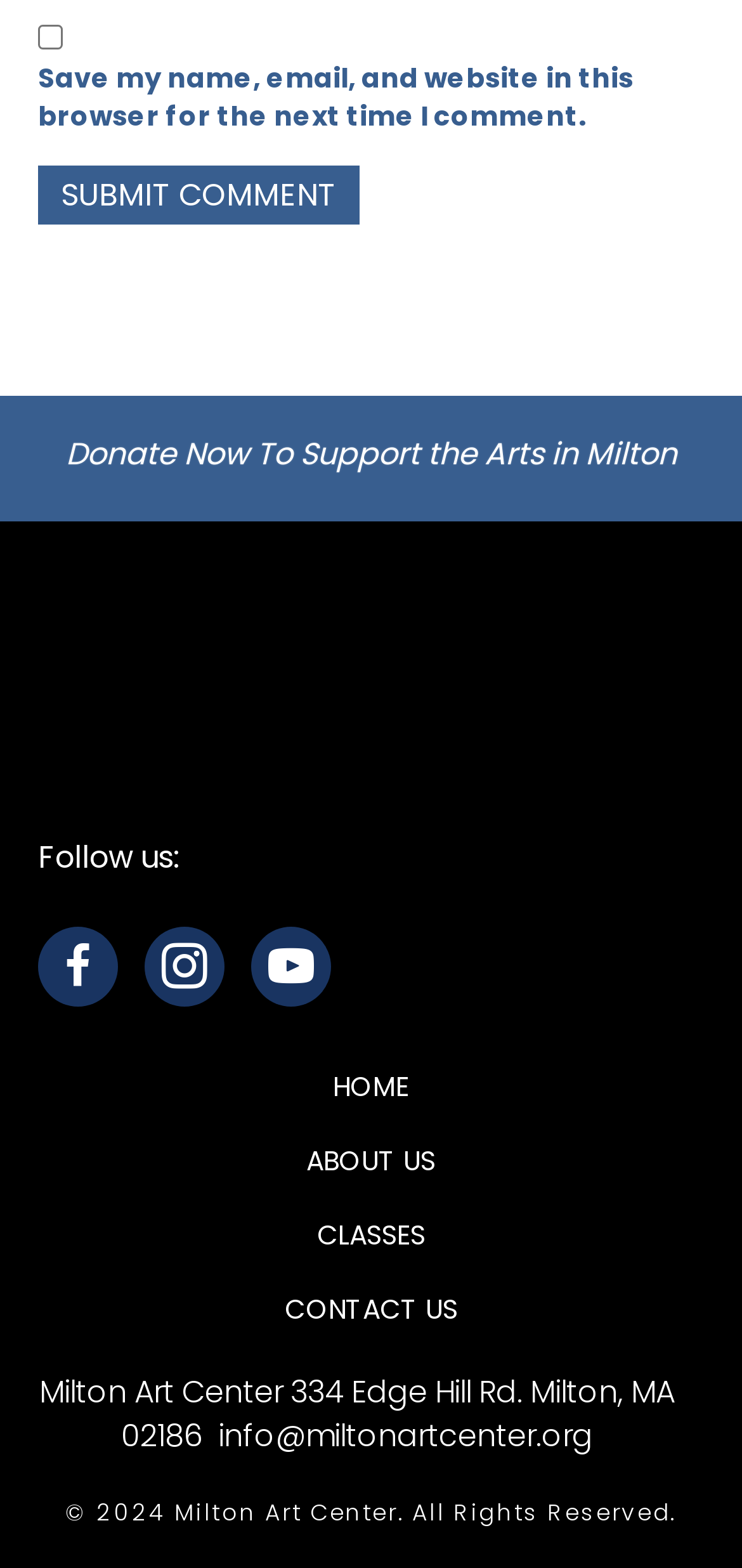Please identify the bounding box coordinates of the clickable area that will allow you to execute the instruction: "Follow the link to the home page".

[0.064, 0.672, 0.936, 0.714]